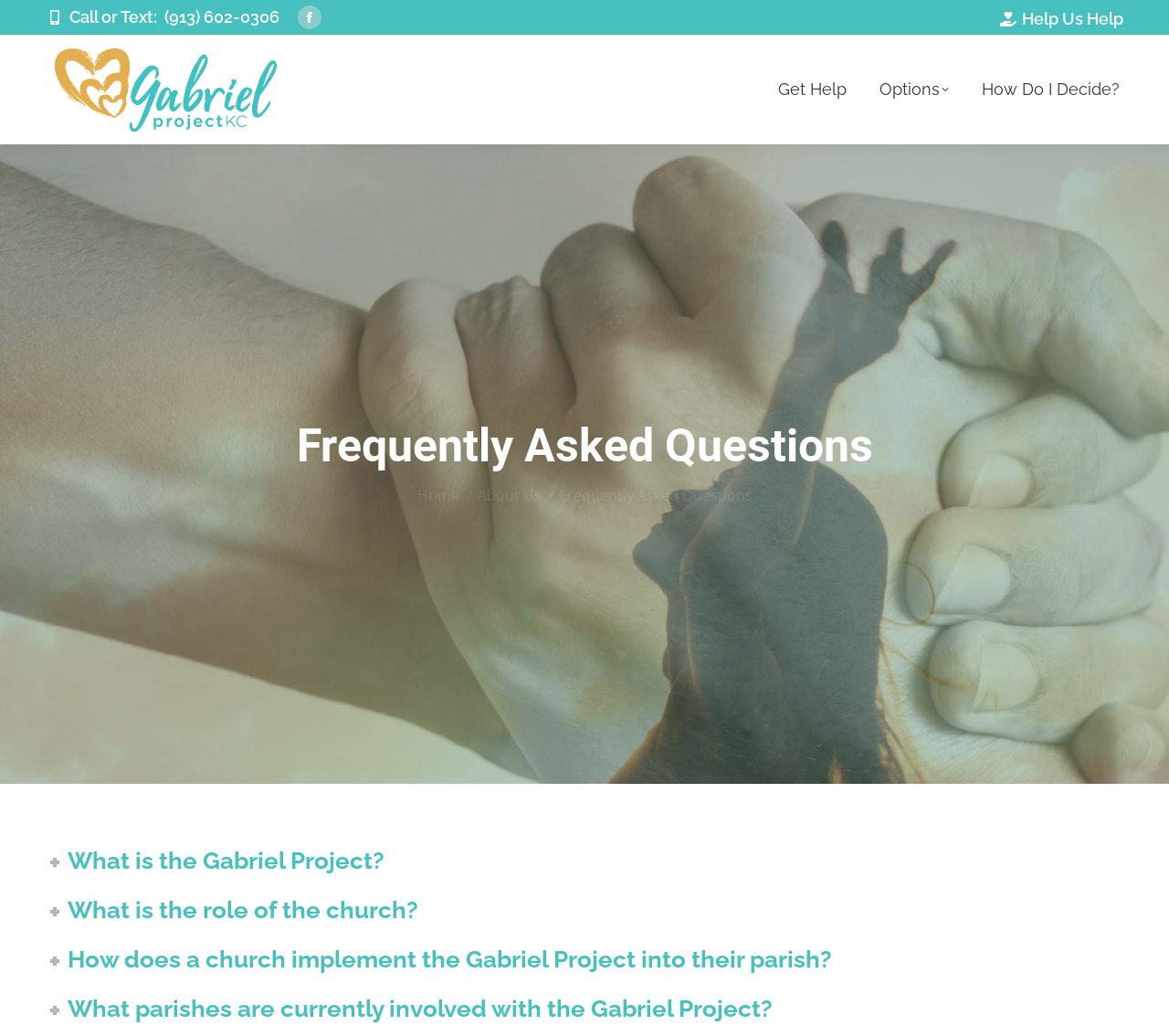What is the first FAQ question?
Please respond to the question with a detailed and well-explained answer.

I looked at the heading elements under the 'Frequently Asked Questions' section and found the first question, which is 'What is the Gabriel Project?'.